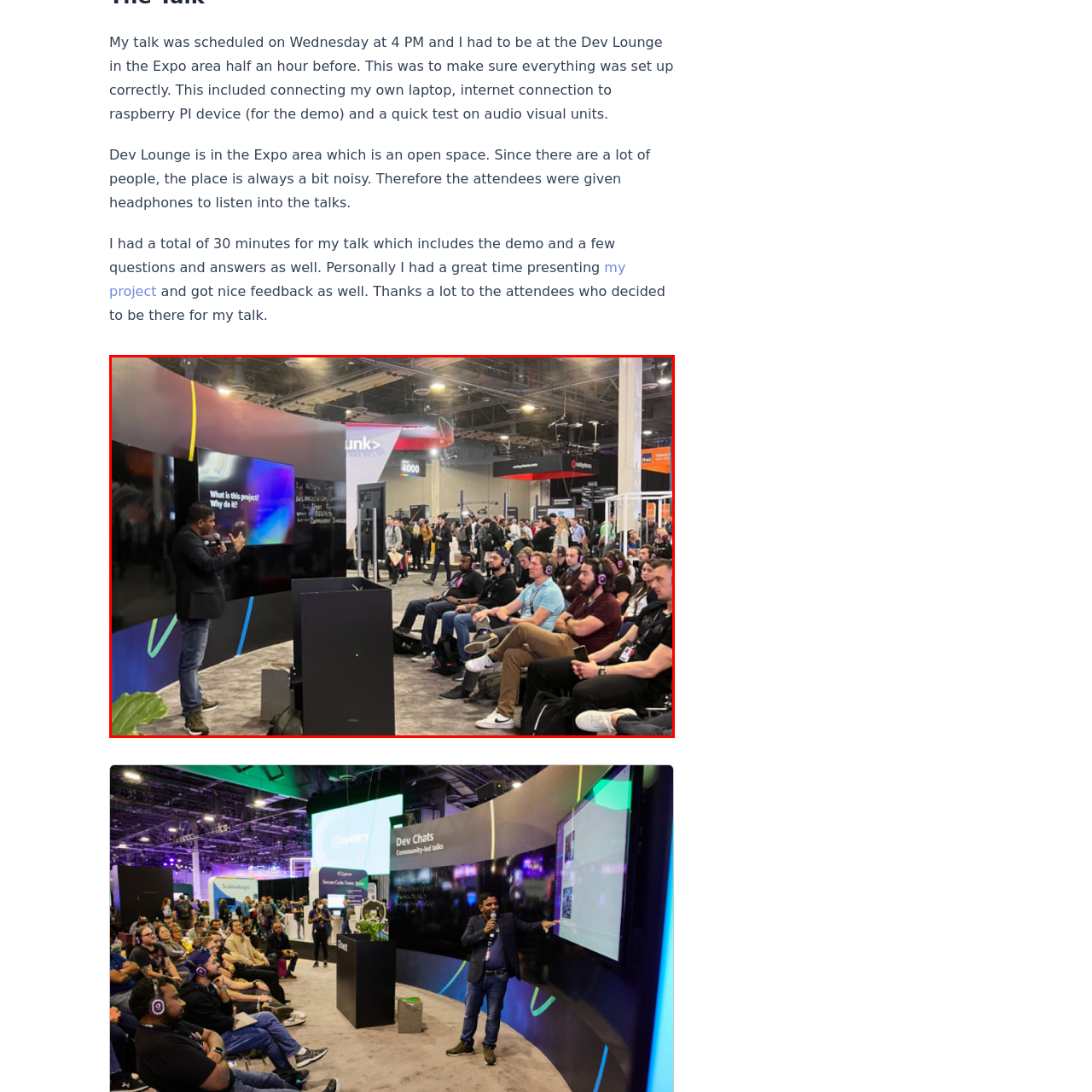Consider the image within the red frame and reply with a brief answer: What is the purpose of the headphones worn by the audience?

To counteract ambient noise